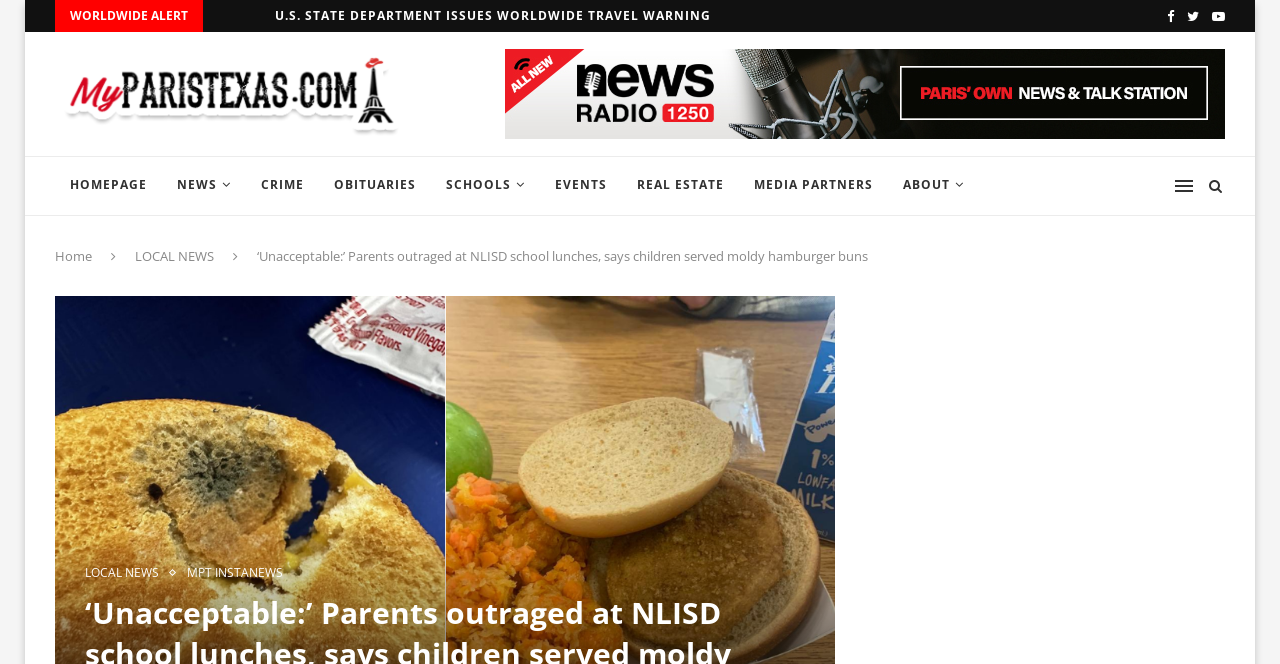Locate the bounding box coordinates of the clickable element to fulfill the following instruction: "Click on the 'SCHOOLS' link". Provide the coordinates as four float numbers between 0 and 1 in the format [left, top, right, bottom].

[0.337, 0.235, 0.422, 0.325]